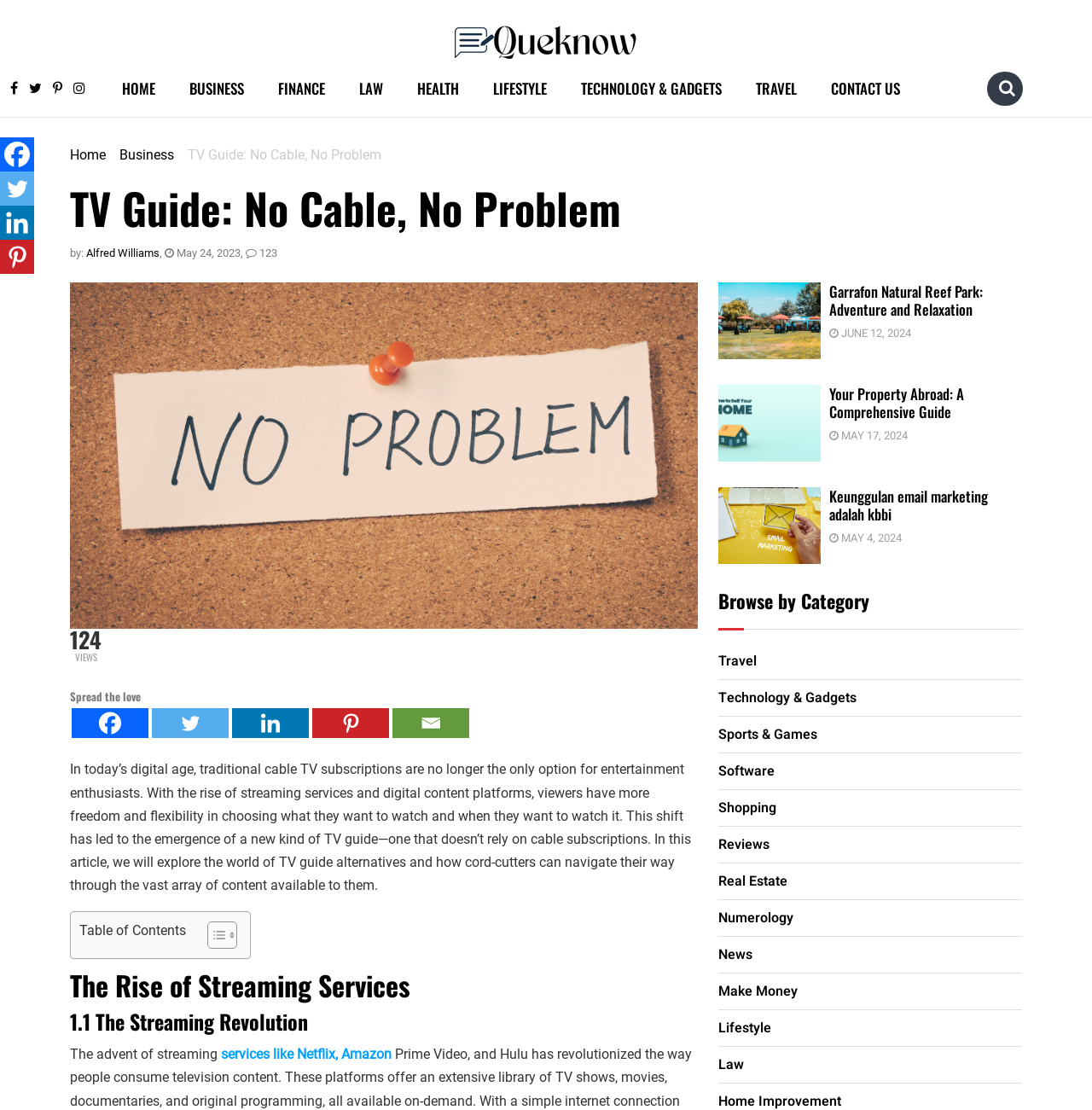What is the name of the website?
Based on the content of the image, thoroughly explain and answer the question.

I determined the answer by looking at the logo at the top of the webpage, which says 'Queknow Logo'.